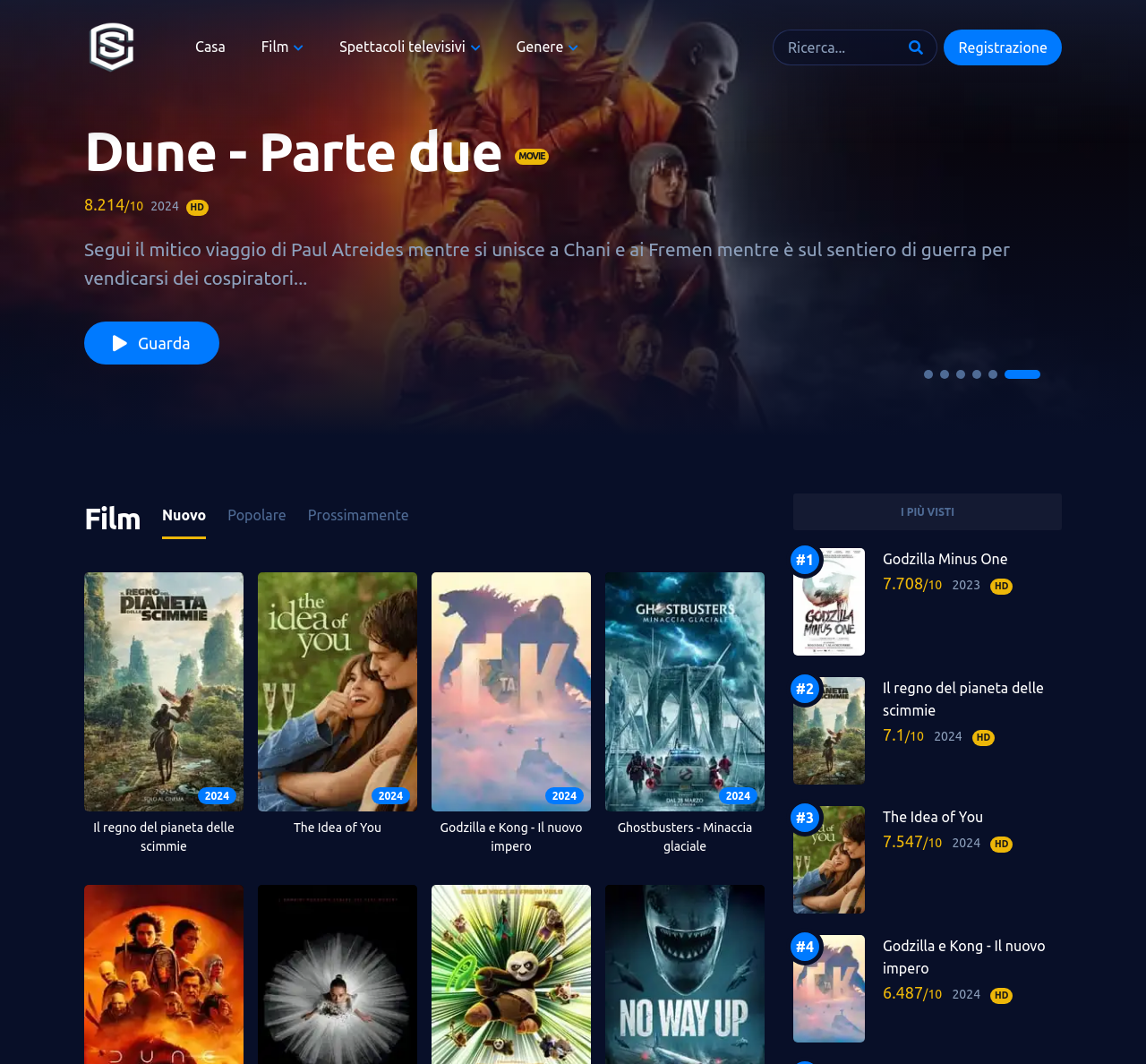What is the genre of the film 'Il regno del pianeta delle scimmie'?
Based on the content of the image, thoroughly explain and answer the question.

I found the genre of the film 'Il regno del pianeta delle scimmie' by looking at the StaticText element with the long description of the film. The genre is described in the text.